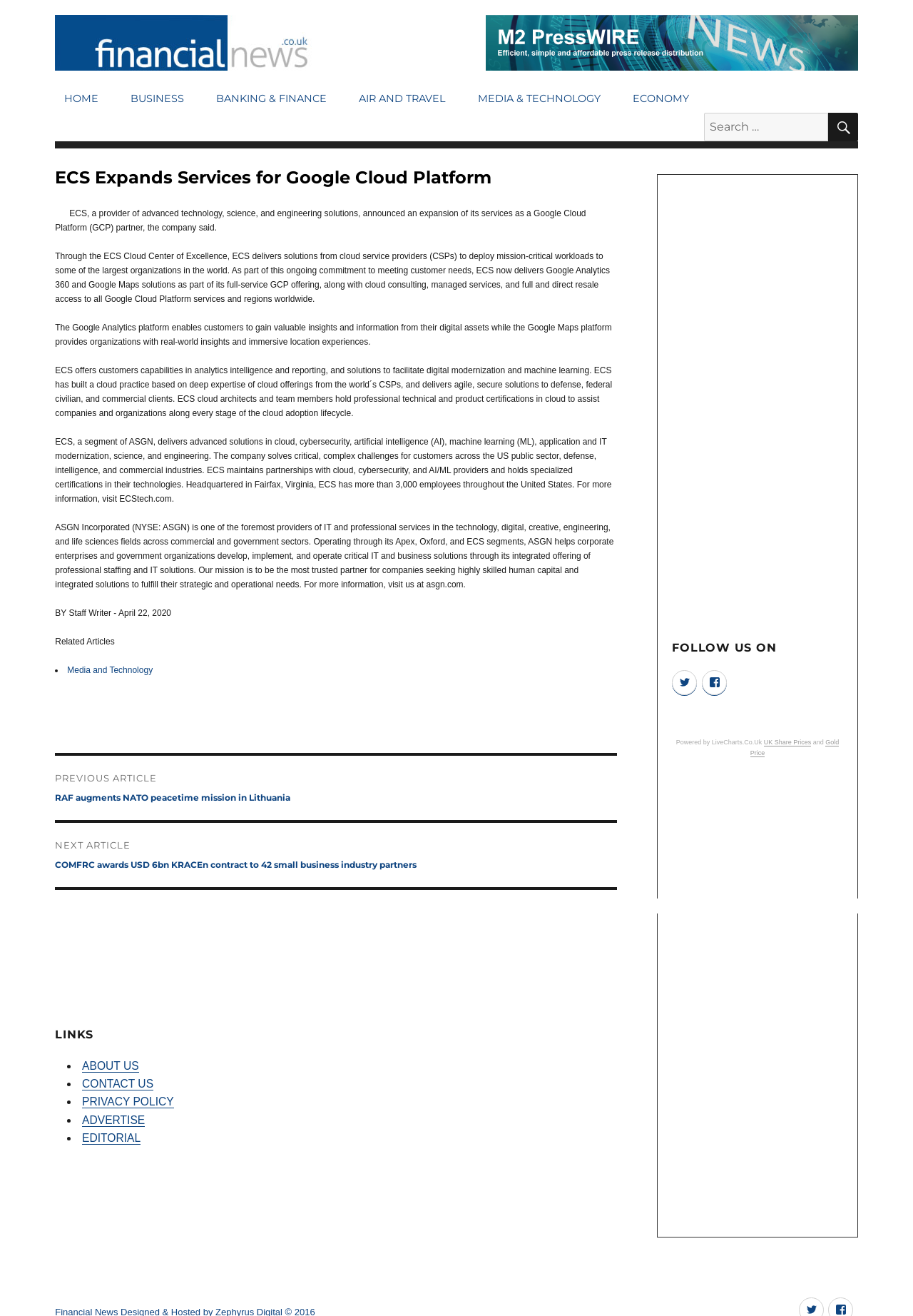Please mark the bounding box coordinates of the area that should be clicked to carry out the instruction: "Go to Productions".

None